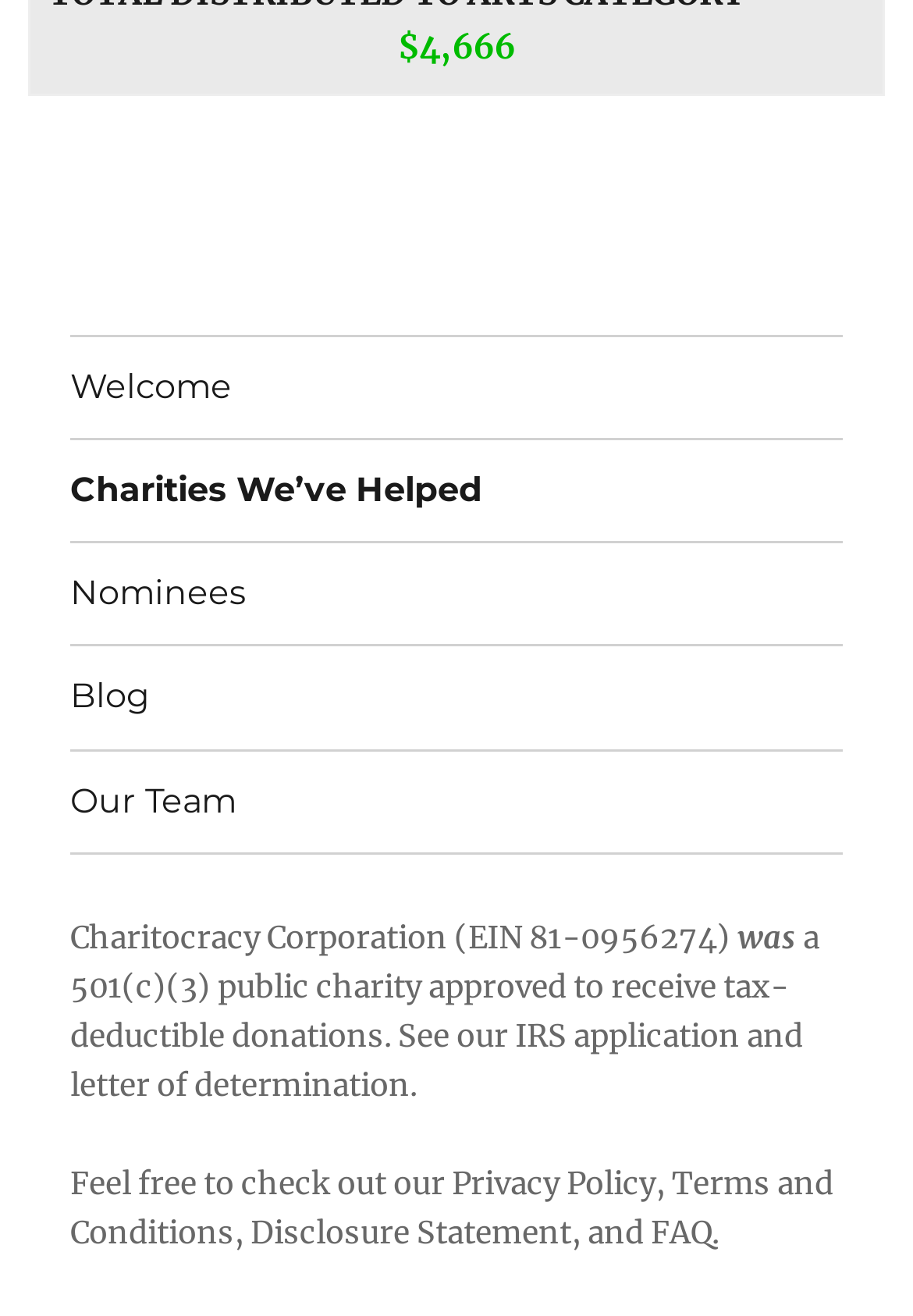What is the EIN of Charitocracy Corporation?
Answer the question with a single word or phrase derived from the image.

81-0956274